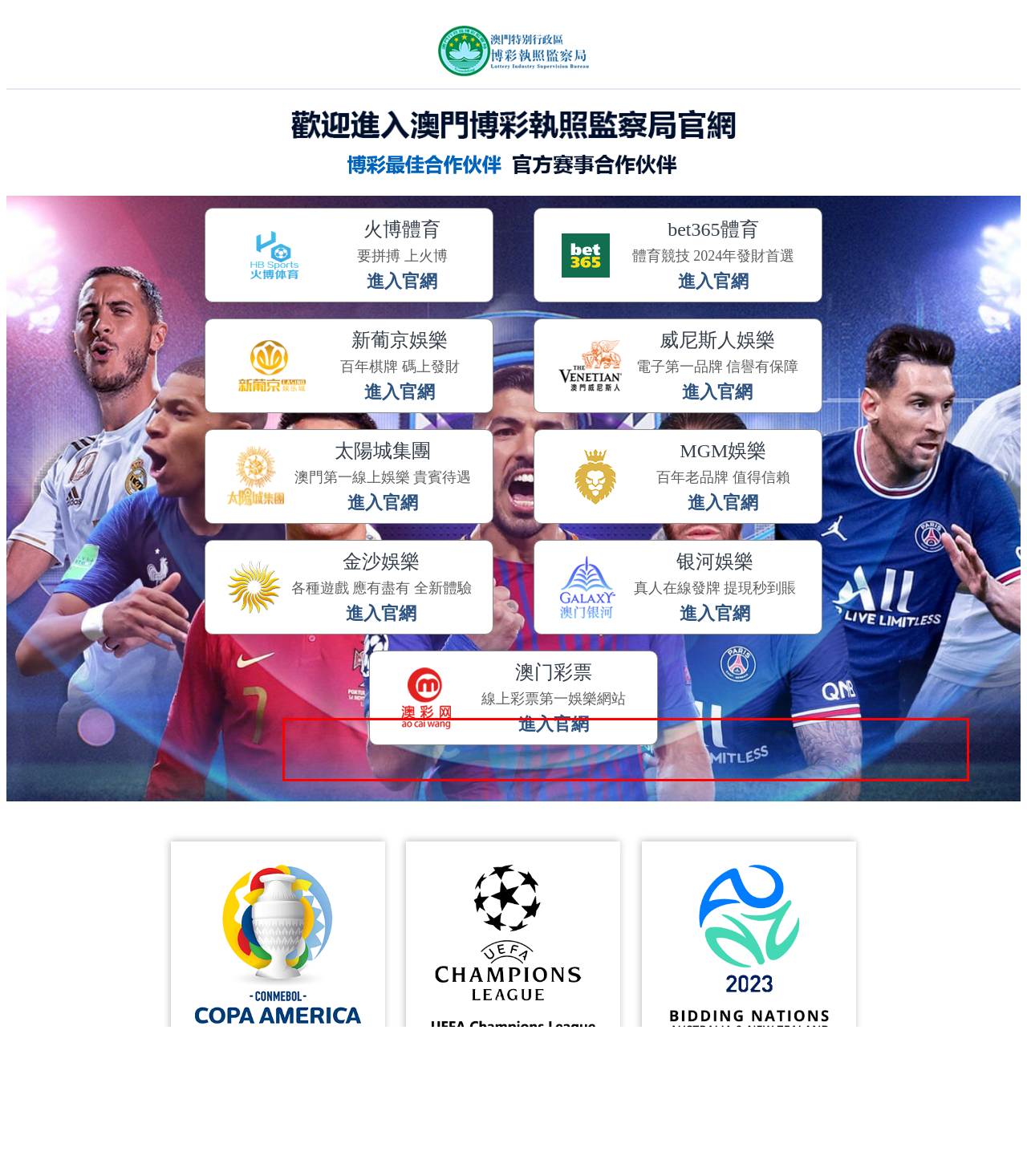You are provided with a screenshot of a webpage that includes a UI element enclosed in a red rectangle. Extract the text content inside this red rectangle.

Whatever your motivation for giving to Hope International University — whether as an alum you are grateful for your experience and want to give something back, or you wish to leave a legacy to benefit generations to come — you’ll find many ways to make a significant, lasting difference in the lives of people.